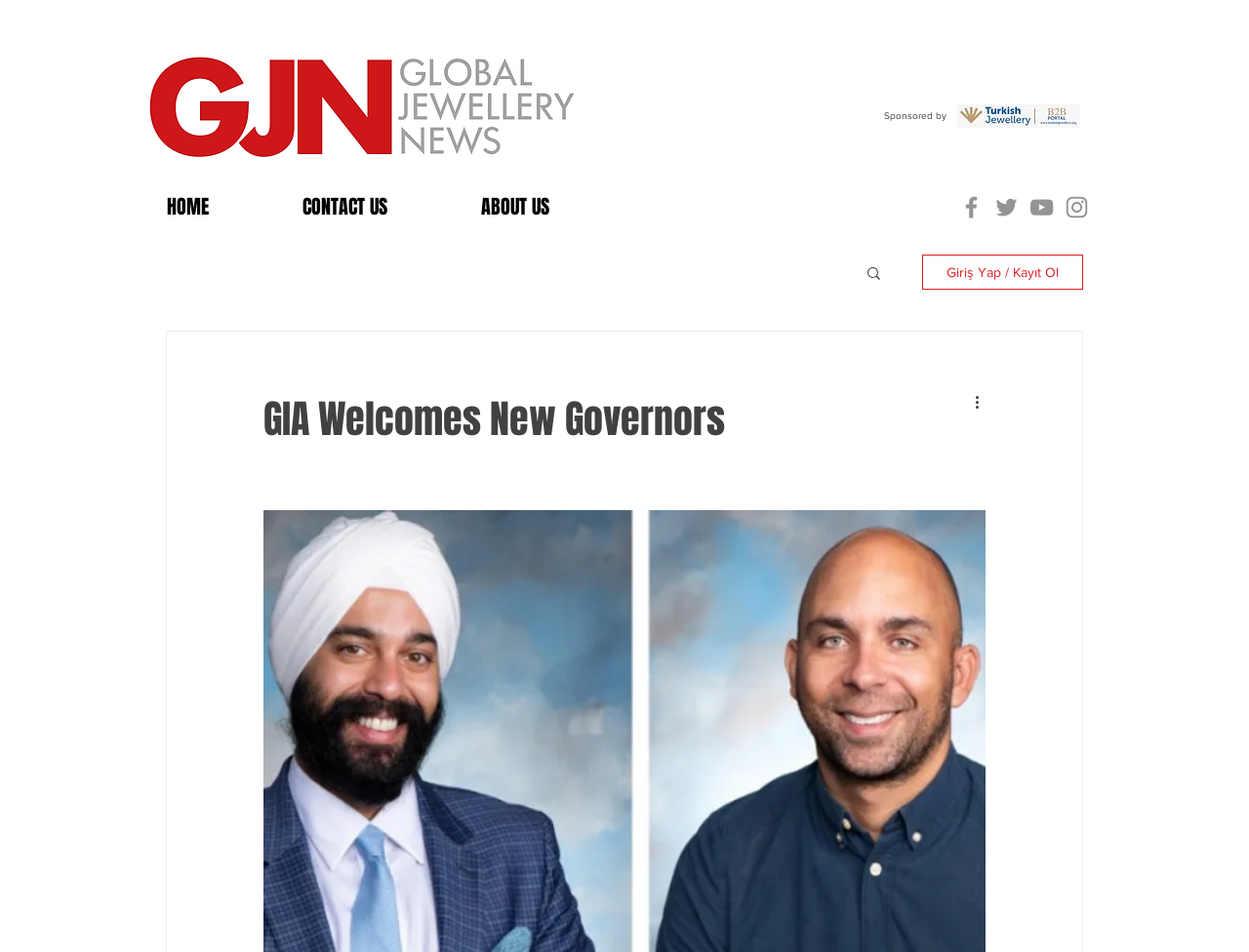Find the bounding box coordinates for the area that must be clicked to perform this action: "Click the ABOUT US link".

[0.373, 0.203, 0.503, 0.233]